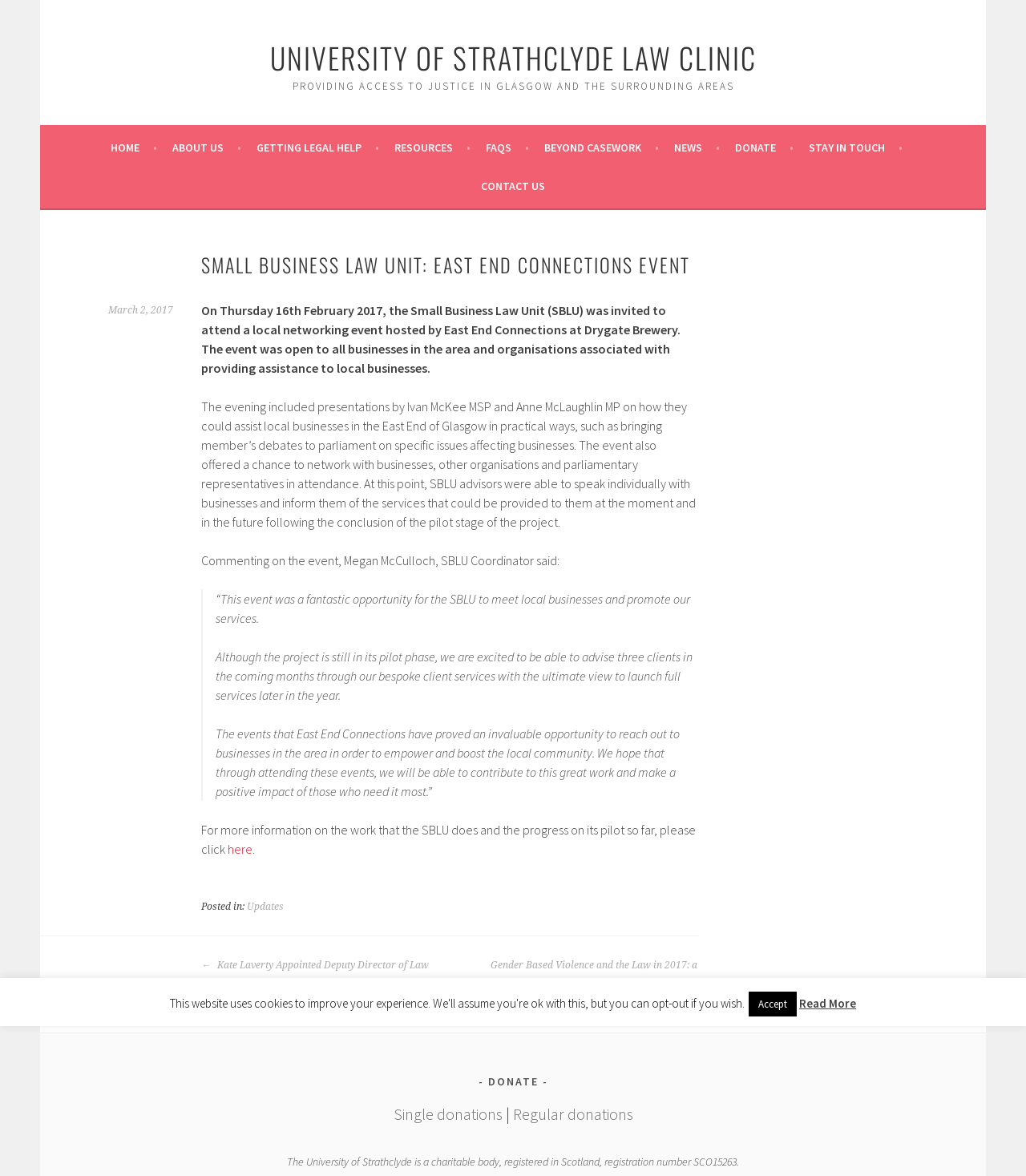Refer to the image and provide an in-depth answer to the question:
Who is the coordinator of the Small Business Law Unit?

The coordinator of the Small Business Law Unit is mentioned in the quote from Megan McCulloch, SBLU Coordinator, which is displayed in a blockquote element on the webpage.